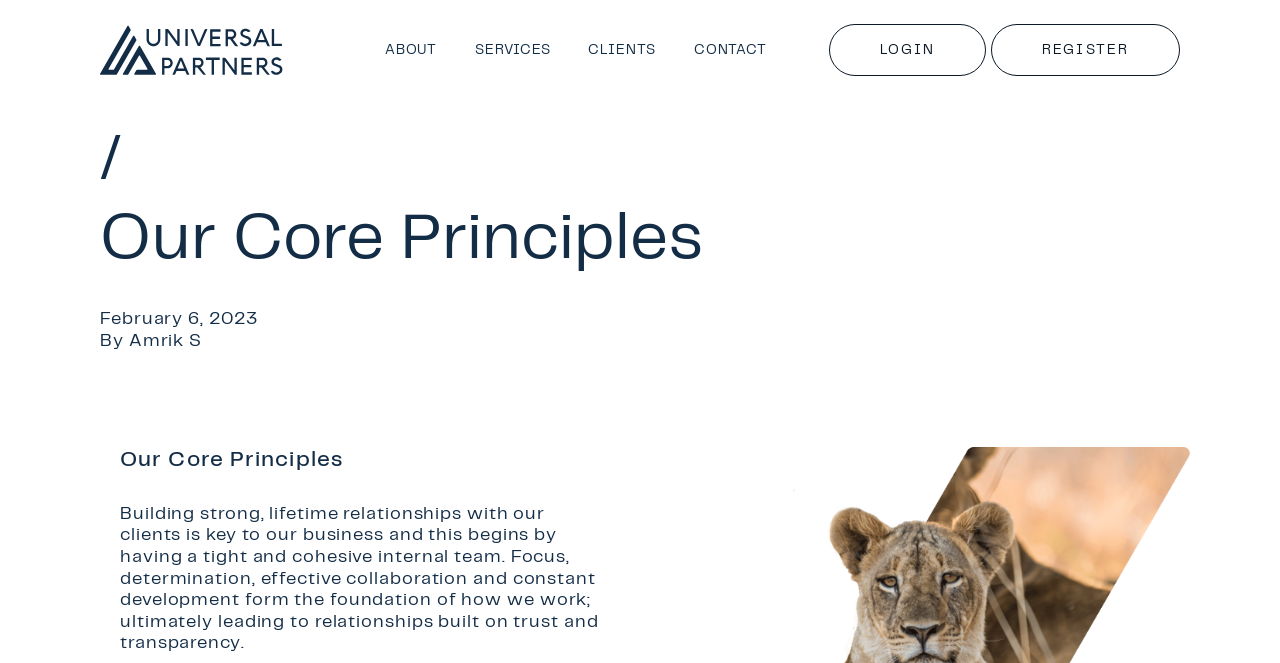Who wrote the article 'Our Core Principles'?
Please answer the question with a single word or phrase, referencing the image.

Amrik S